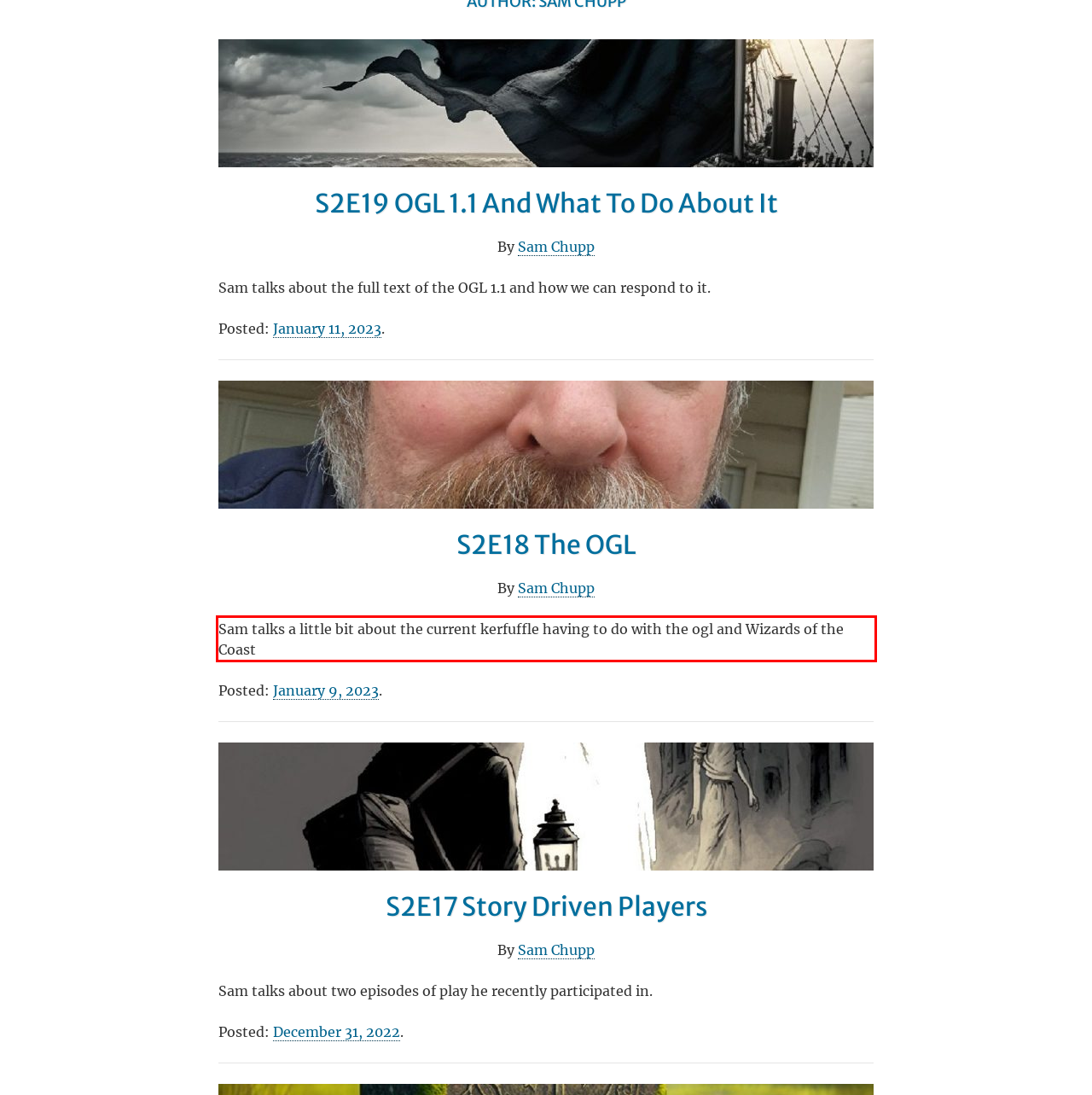Examine the screenshot of the webpage, locate the red bounding box, and generate the text contained within it.

Sam talks a little bit about the current kerfuffle having to do with the ogl and Wizards of the Coast